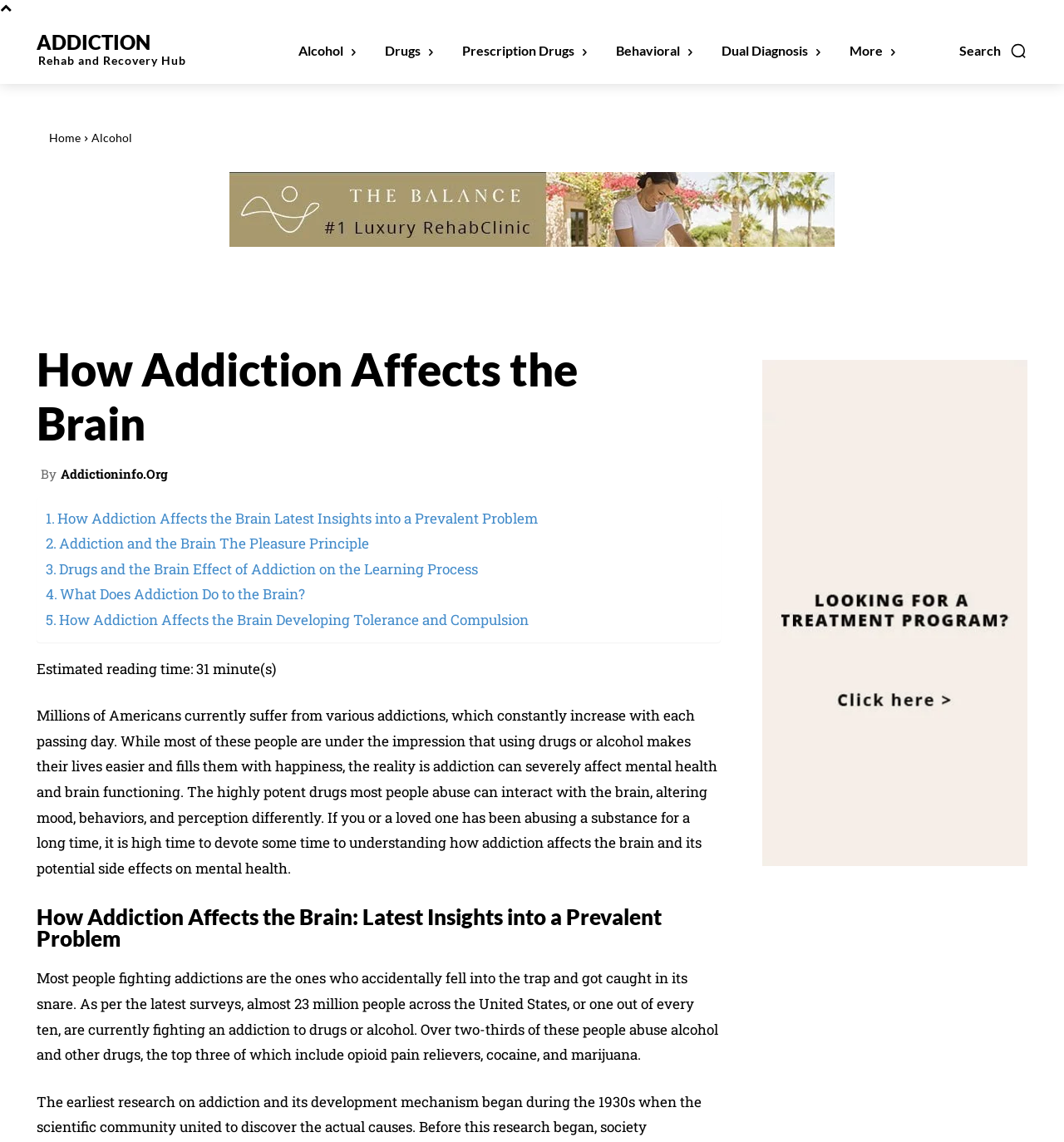Provide an in-depth caption for the webpage.

The webpage is about the effects of drugs and alcohol addiction on the brain. At the top, there is a navigation bar with links to "ADDICTION Rehab and Recovery Hub", "Alcohol", "Drugs", "Prescription Drugs", "Behavioral", "Dual Diagnosis", and "More". On the right side of the navigation bar, there is a search button with a small icon.

Below the navigation bar, there is a large image that spans most of the width of the page. Above the image, there is a heading that reads "How Addiction Affects the Brain". To the right of the heading, there is a link to "Addictioninfo.Org" with the text "By" next to it.

Underneath the image, there is a table with five links to articles related to addiction and the brain. The articles have titles such as "How Addiction Affects the Brain Latest Insights into a Prevalent Problem" and "Drugs and the Brain Effect of Addiction on the Learning Process".

Below the table, there is a paragraph of text that explains how addiction can severely affect mental health and brain functioning. The text is followed by a heading that reads "How Addiction Affects the Brain: Latest Insights into a Prevalent Problem". Below the heading, there is another paragraph of text that discusses the prevalence of addiction in the United States and the most commonly abused substances.

On the right side of the page, there is a large image that spans from the middle to the bottom of the page.